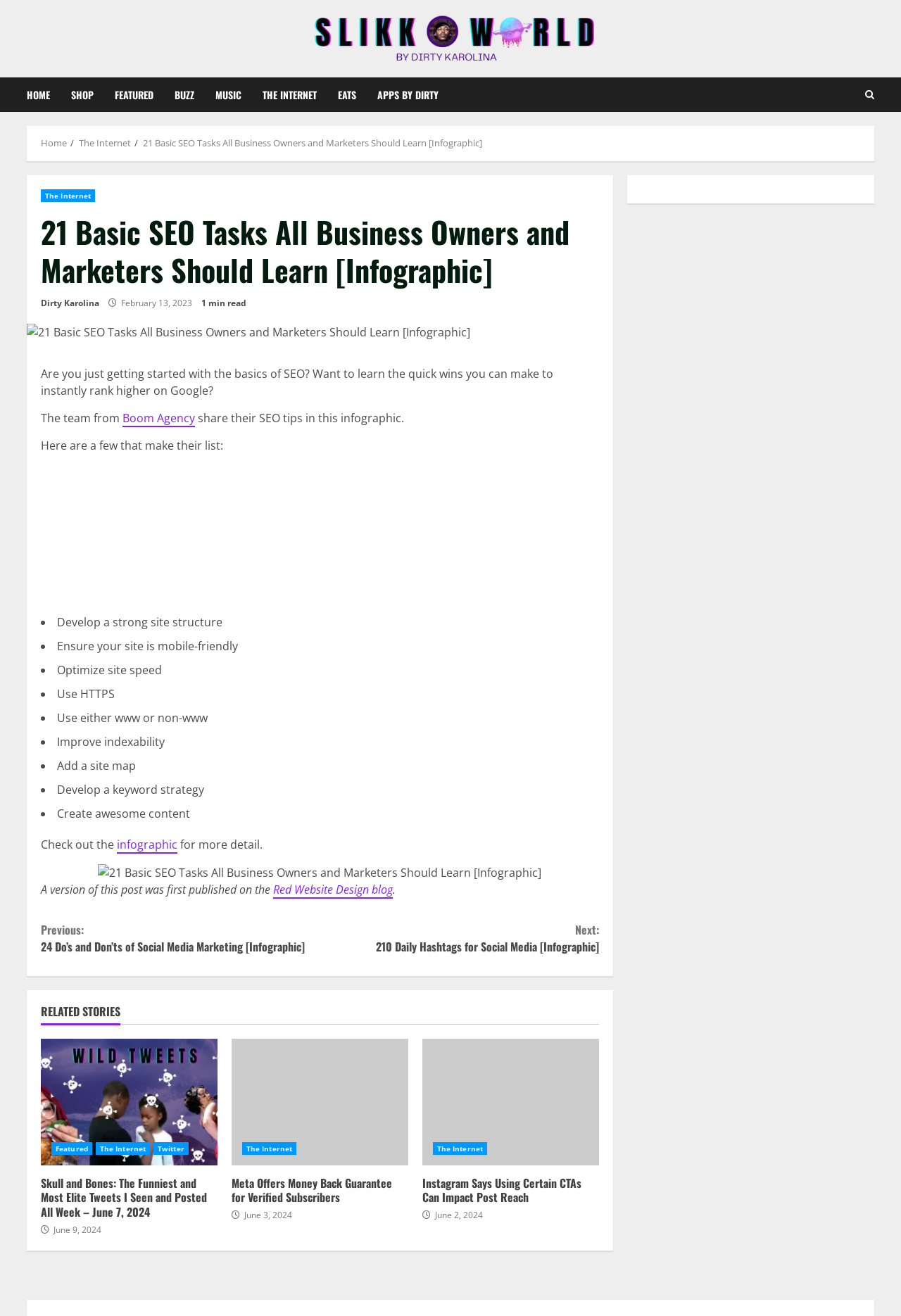What is the purpose of the site map?
Look at the image and provide a detailed response to the question.

The purpose of the site map is to improve indexability, which can be inferred from the list of SEO tasks, where 'Add a site map' is listed as one of the tasks to improve indexability.